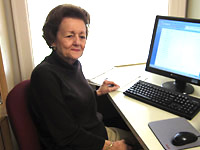Use a single word or phrase to answer the following:
What is displayed on the computer monitor?

Data